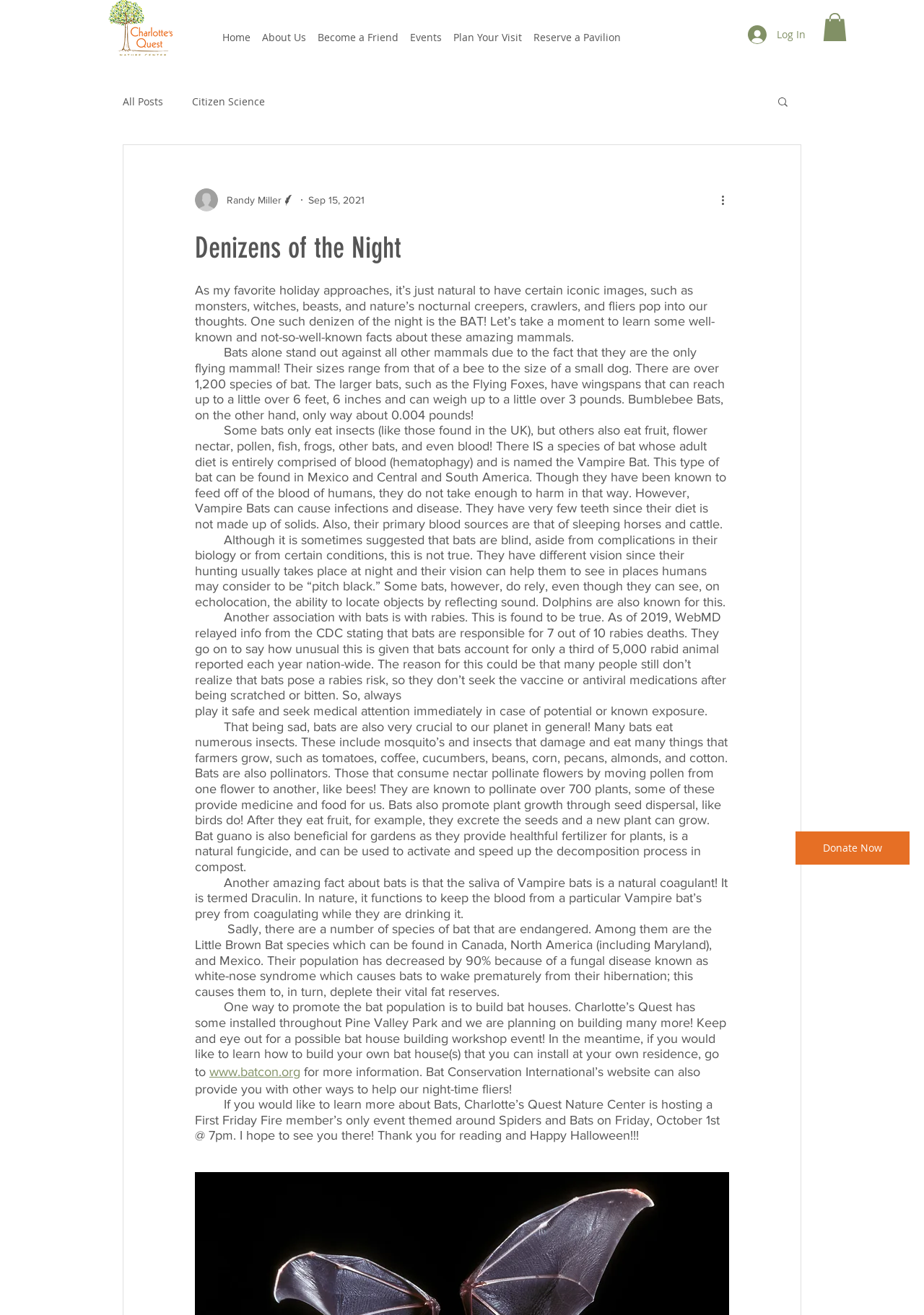Describe every aspect of the webpage in a detailed manner.

The webpage is about bats, with a focus on their unique characteristics, habits, and importance to the ecosystem. At the top of the page, there is a logo and a navigation menu with links to various sections of the website, including "Home", "About Us", "Become a Friend", "Events", and "Plan Your Visit". 

Below the navigation menu, there is a button to log in and another button with an image. On the left side of the page, there is a section dedicated to the blog, with links to "All Posts" and "Citizen Science". 

The main content of the page is an article about bats, with a heading "Denizens of the Night". The article is divided into several paragraphs, each discussing a different aspect of bats, such as their ability to fly, their diet, their vision, and their role in pollination and seed dispersal. The article also mentions the risks associated with bats, such as rabies, and the importance of conservation efforts to protect bat populations.

Throughout the article, there are images, including a picture of the writer and a button with an image. At the bottom of the page, there is a link to donate to the organization.